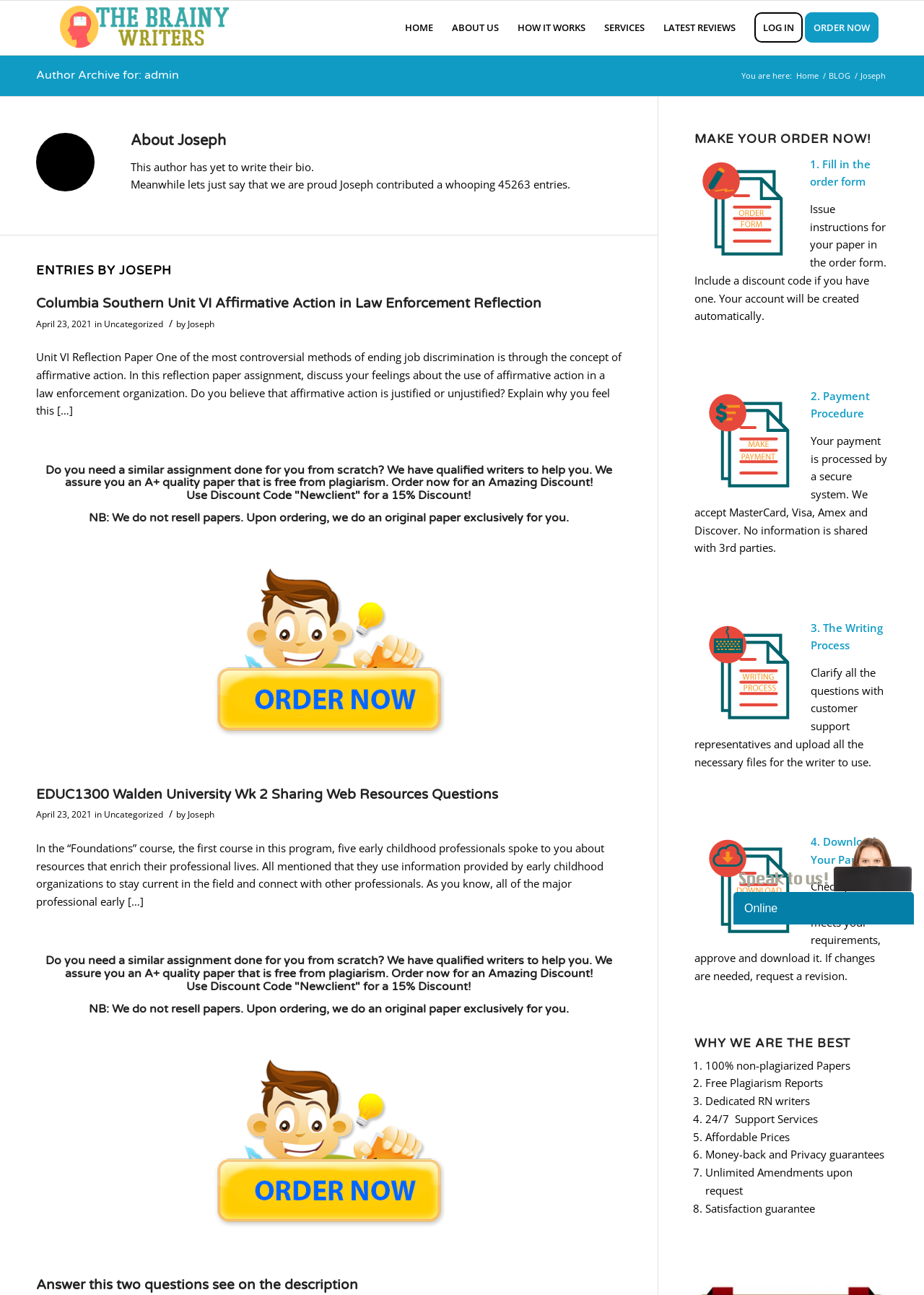Kindly provide the bounding box coordinates of the section you need to click on to fulfill the given instruction: "View the 'ENTRIES BY JOSEPH' section".

[0.039, 0.204, 0.712, 0.225]